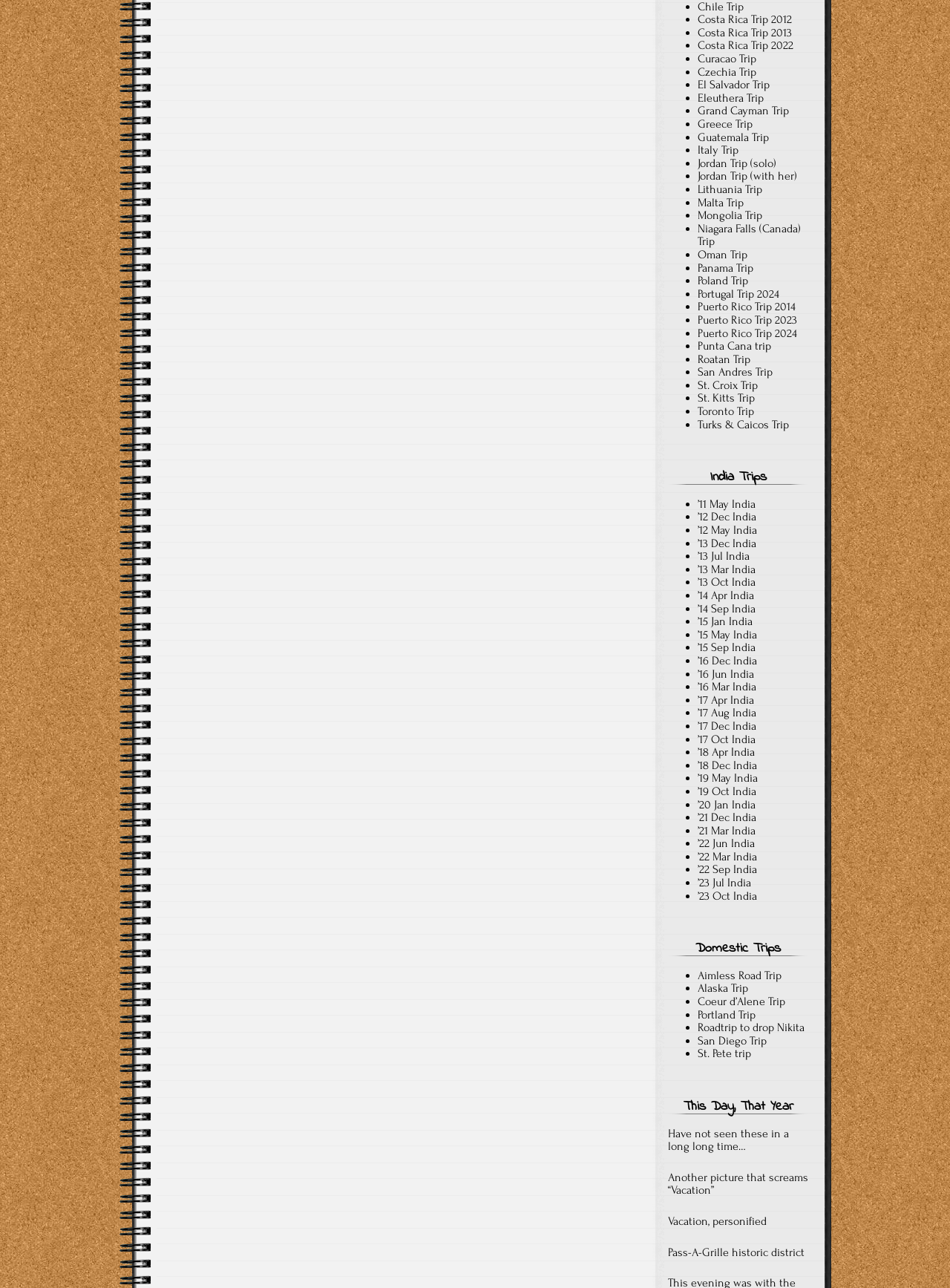Please mark the clickable region by giving the bounding box coordinates needed to complete this instruction: "Click Costa Rica Trip 2012".

[0.734, 0.01, 0.834, 0.02]